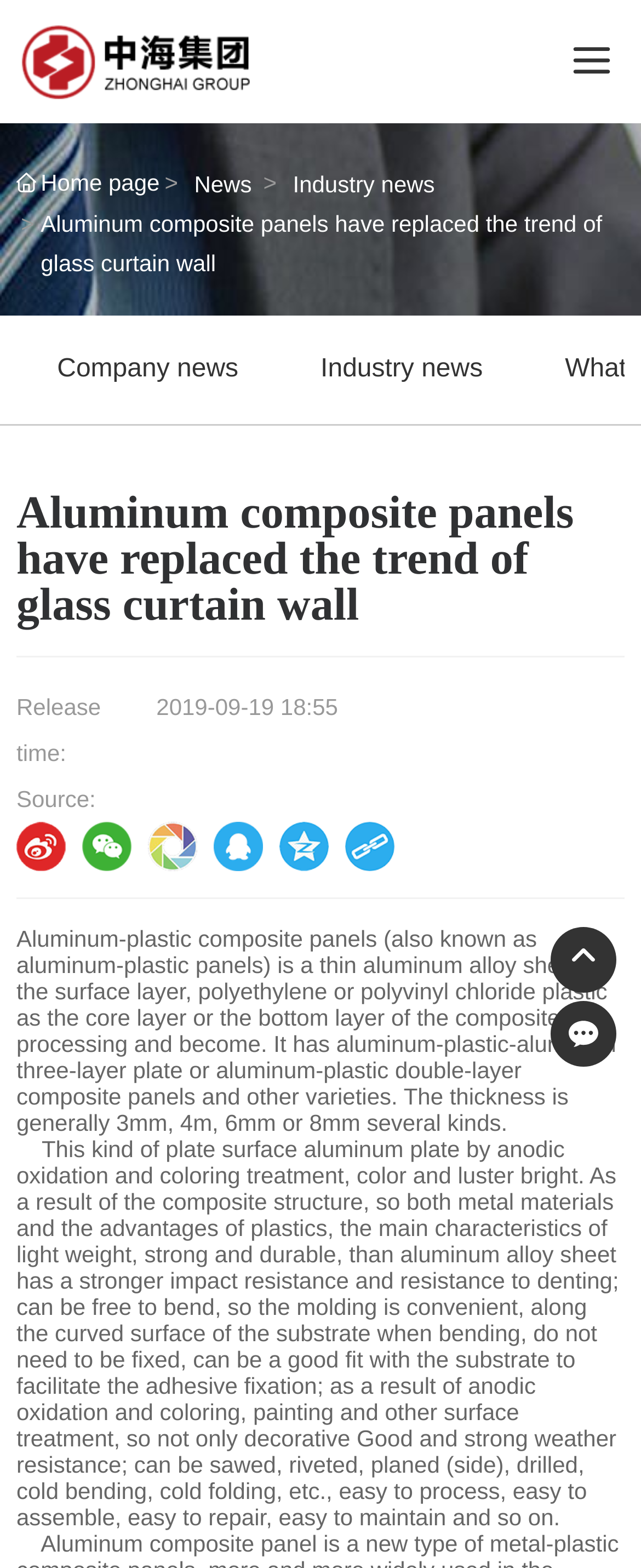Using the image as a reference, answer the following question in as much detail as possible:
What is the typical thickness of aluminum-plastic composite panels?

The webpage mentions that the thickness of aluminum-plastic composite panels is generally 3mm, 4mm, 6mm, or 8mm, which is obtained from the StaticText element with ID 178.